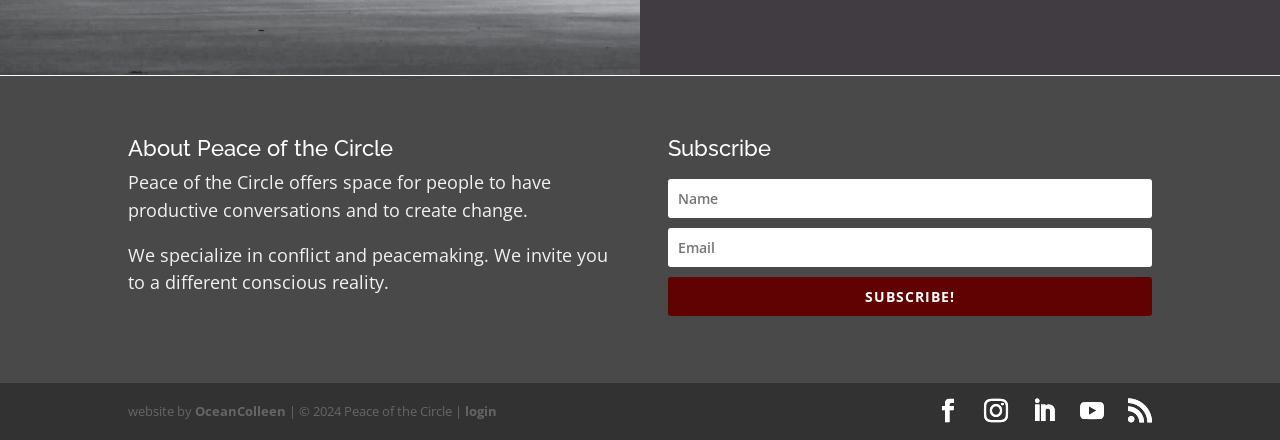Predict the bounding box coordinates of the area that should be clicked to accomplish the following instruction: "Visit the login page". The bounding box coordinates should consist of four float numbers between 0 and 1, i.e., [left, top, right, bottom].

[0.363, 0.913, 0.388, 0.954]